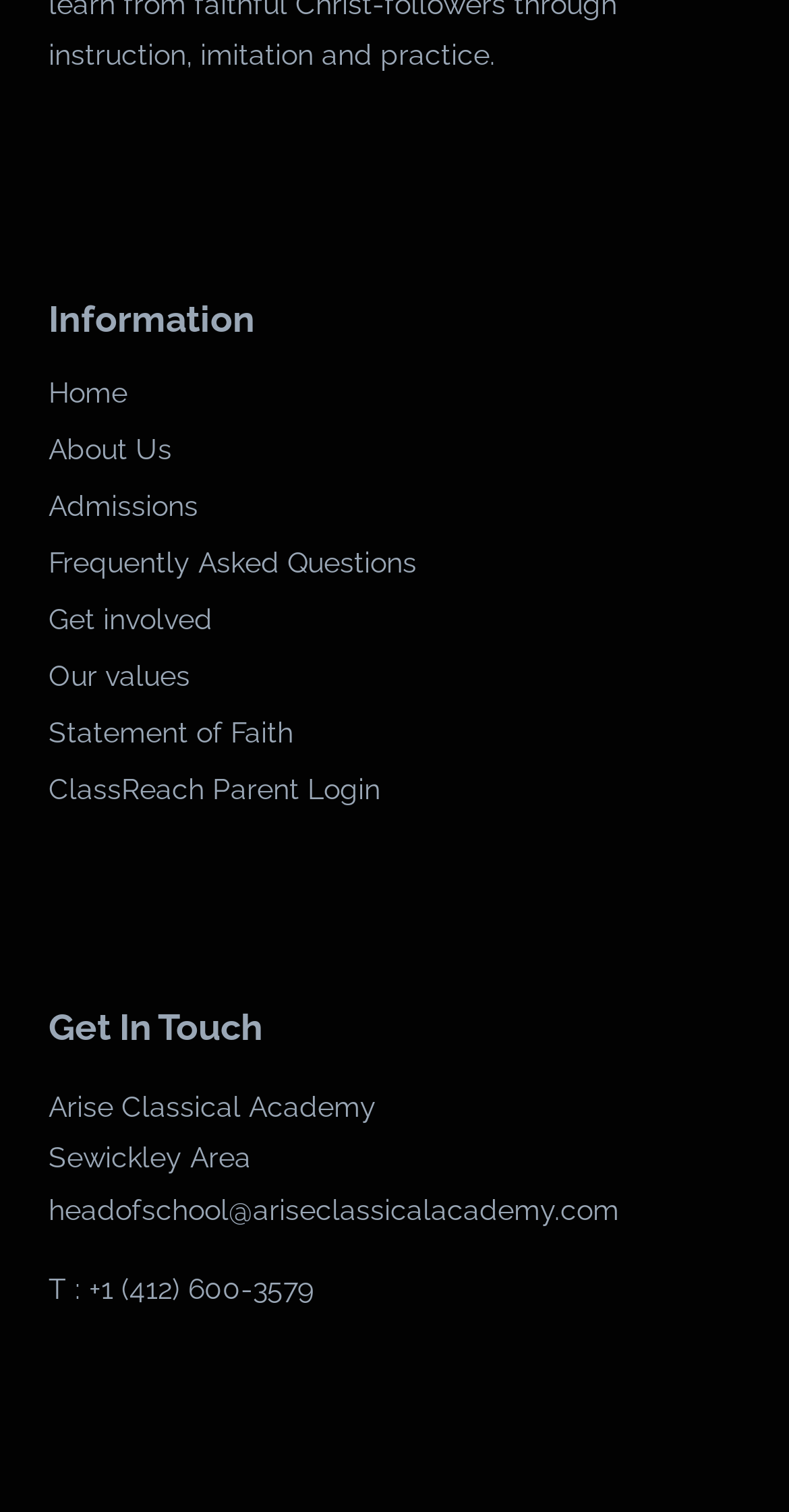Provide the bounding box coordinates of the HTML element this sentence describes: "ClassReach Parent Login". The bounding box coordinates consist of four float numbers between 0 and 1, i.e., [left, top, right, bottom].

[0.062, 0.503, 0.938, 0.541]